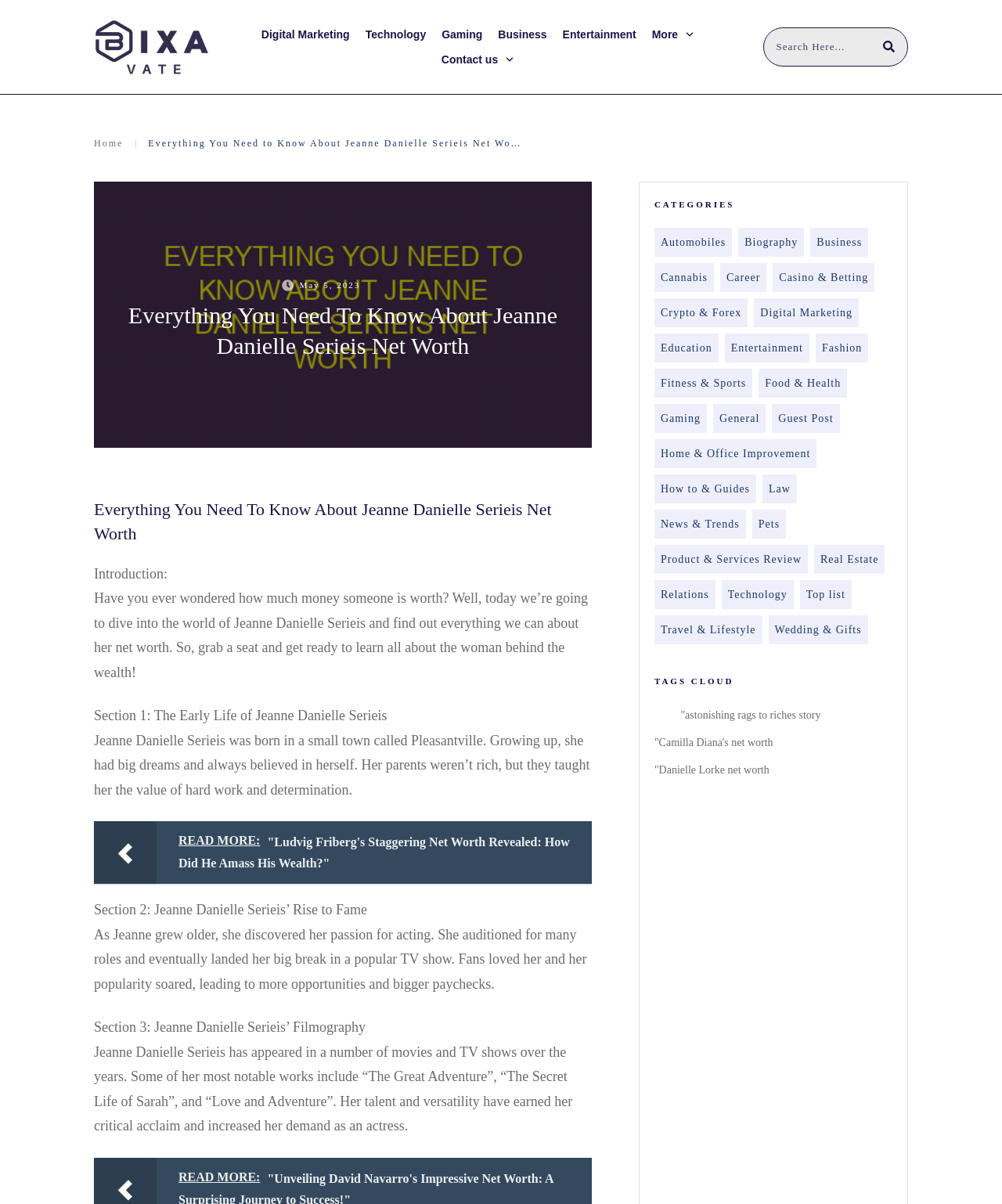What is the date of the article?
Refer to the image and offer an in-depth and detailed answer to the question.

The date of the article is mentioned at the top of the webpage, below the title, as 'May 5, 2023'.